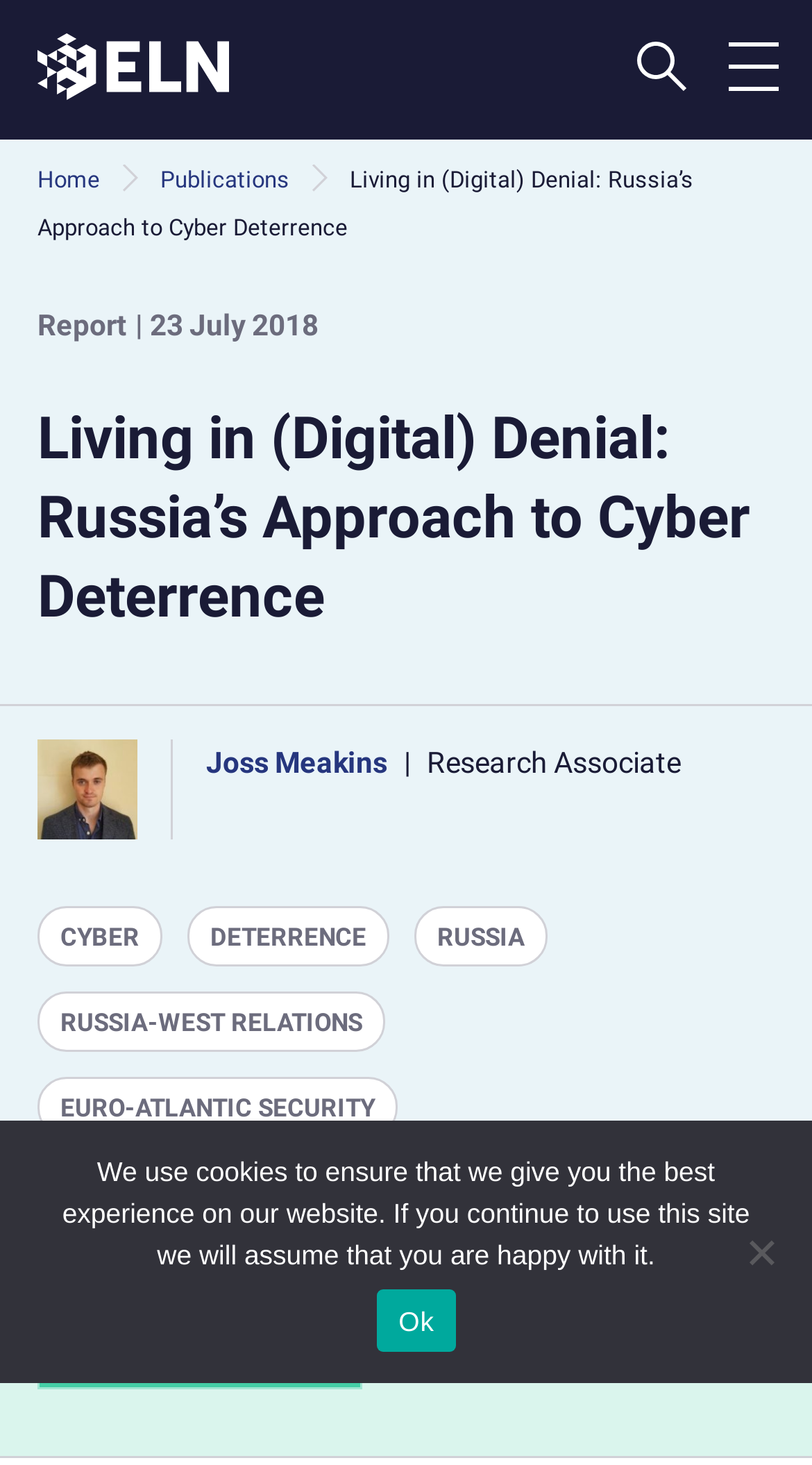Please answer the following question using a single word or phrase: 
Who is the author of the report?

Joss Meakins